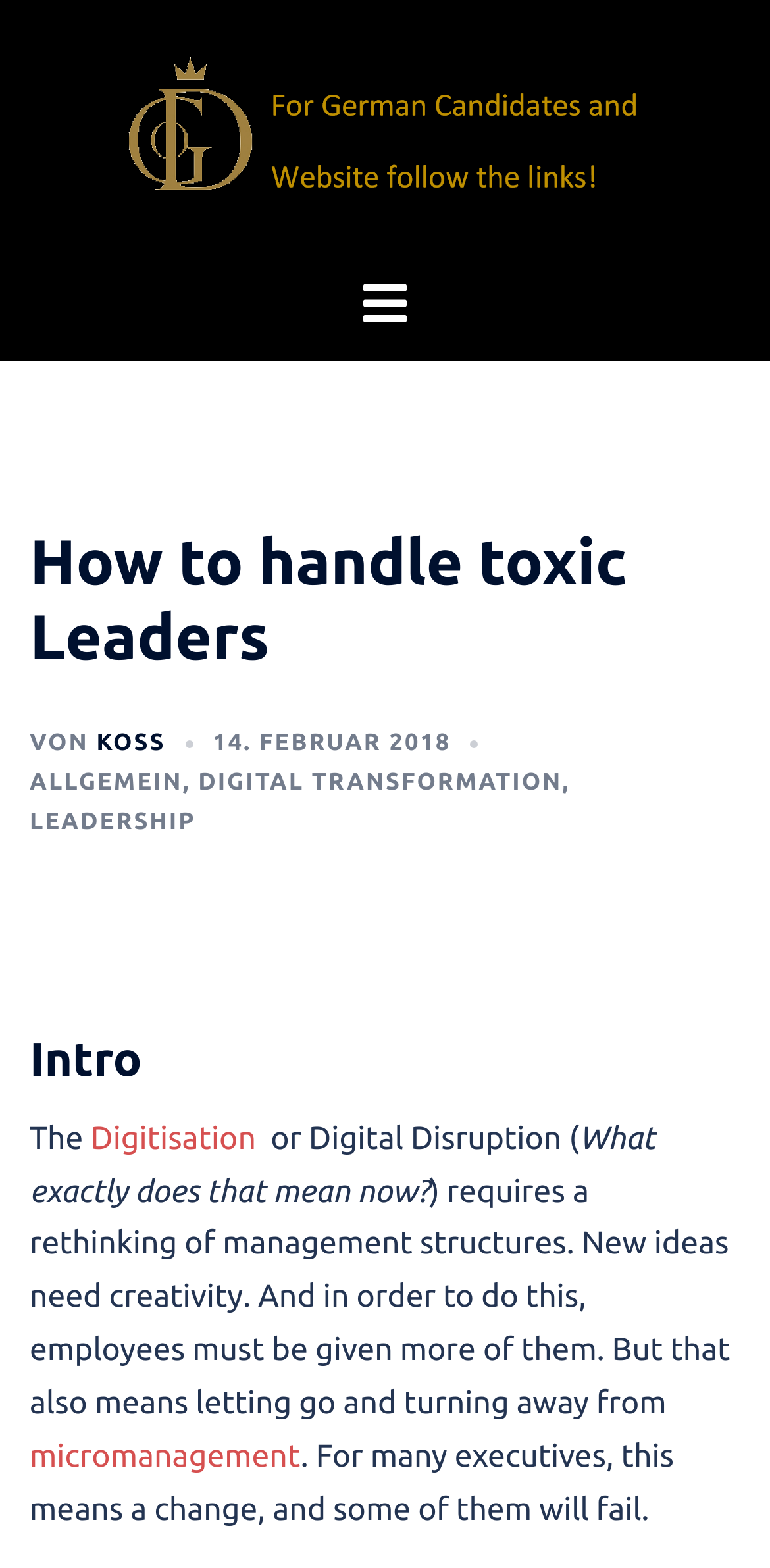Given the element description "micromanagement" in the screenshot, predict the bounding box coordinates of that UI element.

[0.038, 0.918, 0.39, 0.94]